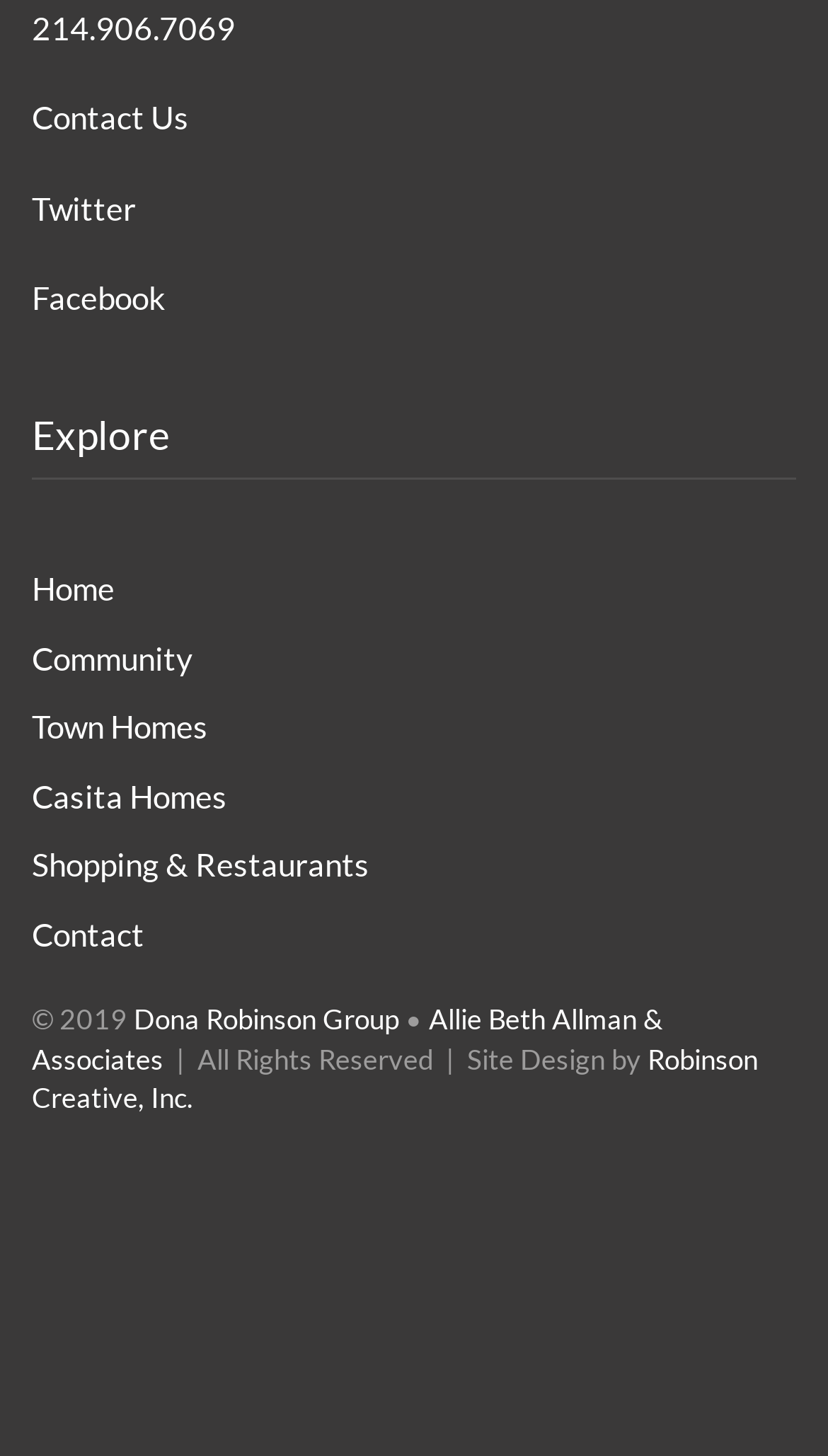Locate the bounding box coordinates of the clickable part needed for the task: "Visit the 'Community' page".

[0.038, 0.439, 0.233, 0.465]